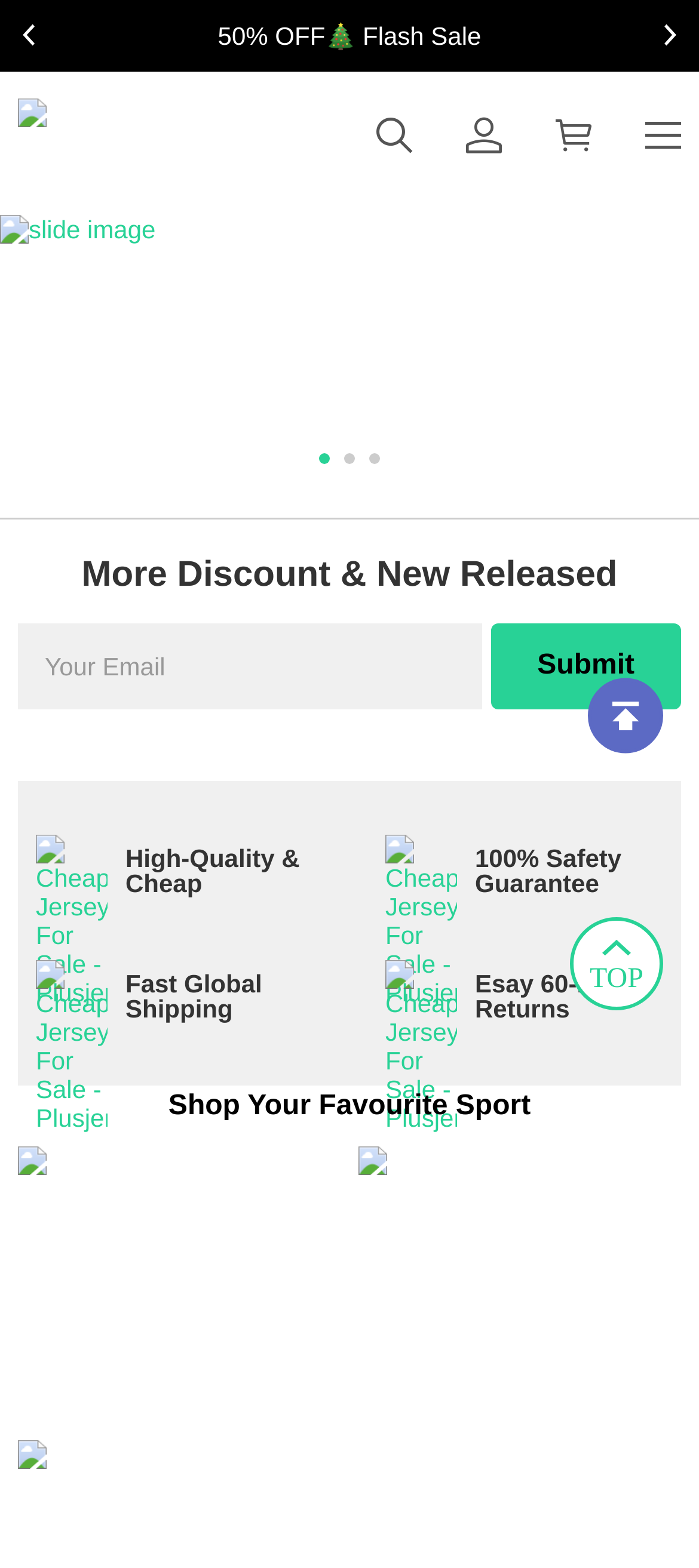Specify the bounding box coordinates for the region that must be clicked to perform the given instruction: "Submit your email".

[0.702, 0.398, 0.974, 0.453]